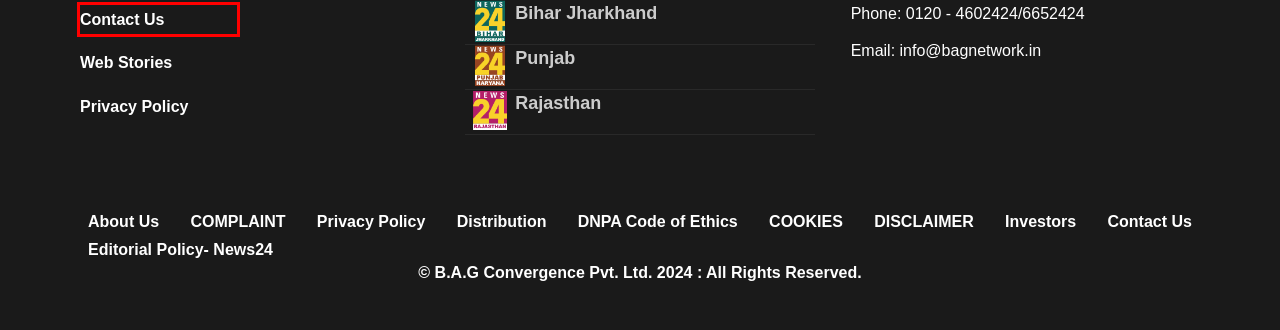Analyze the given webpage screenshot and identify the UI element within the red bounding box. Select the webpage description that best matches what you expect the new webpage to look like after clicking the element. Here are the candidates:
A. Investors - News24
B. COMPLAINT - News24
C. COOKIES - News24
D. Distribution - News24
E. DNPA Code of Ethics - News24
F. DISCLAIMER - News24
G. Contact Us - News24
H. Privacy Policy - News24

G